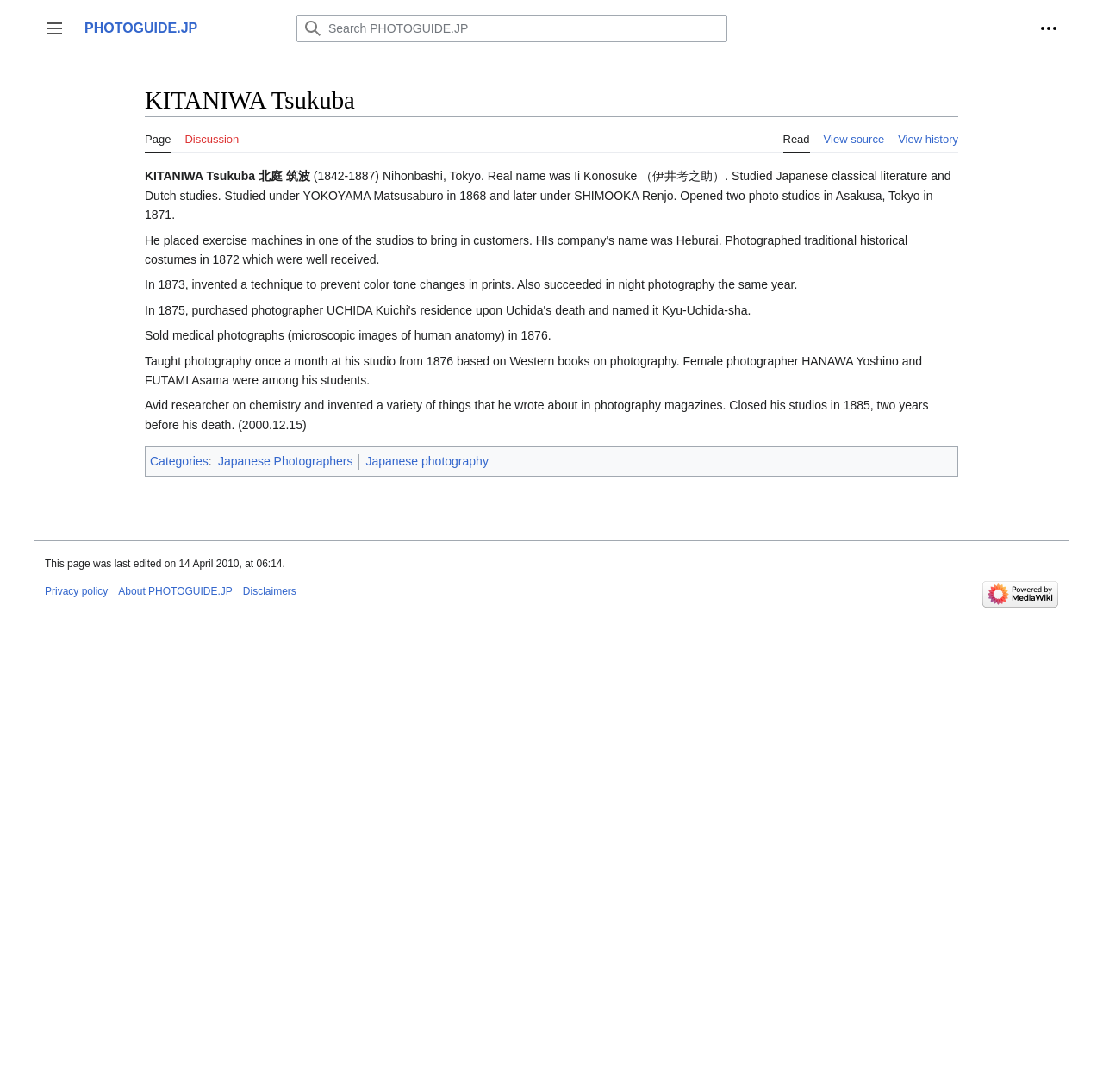Specify the bounding box coordinates of the region I need to click to perform the following instruction: "Read about Japanese Photographers". The coordinates must be four float numbers in the range of 0 to 1, i.e., [left, top, right, bottom].

[0.198, 0.416, 0.32, 0.429]